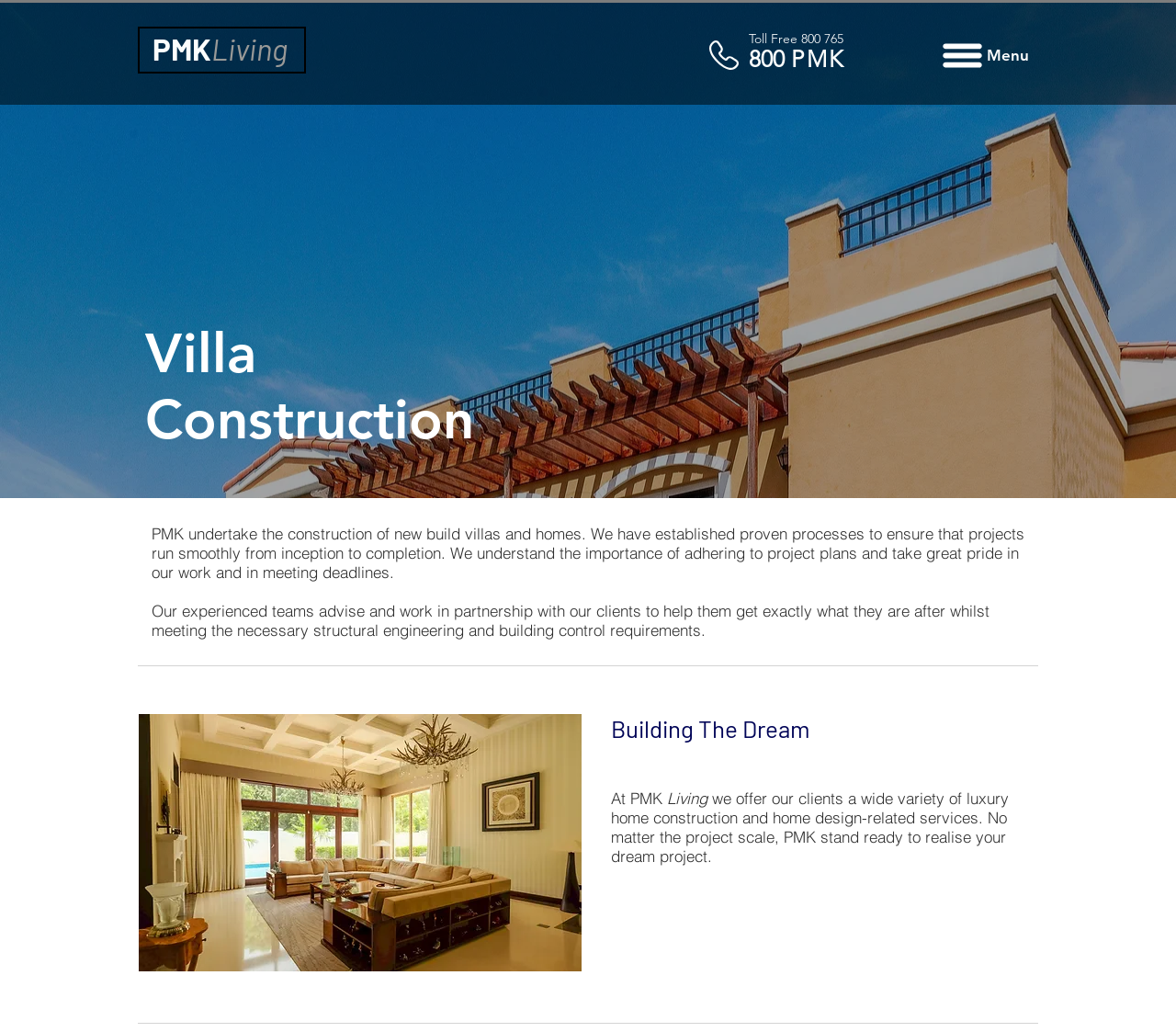Please provide the bounding box coordinates for the UI element as described: "View More". The coordinates must be four floats between 0 and 1, represented as [left, top, right, bottom].

[0.117, 0.026, 0.26, 0.071]